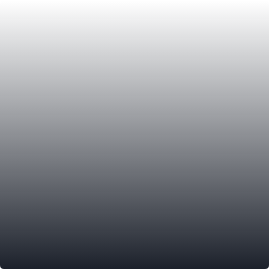Where is this style commonly utilized?
Answer with a single word or phrase, using the screenshot for reference.

Websites, presentations, and promotional materials